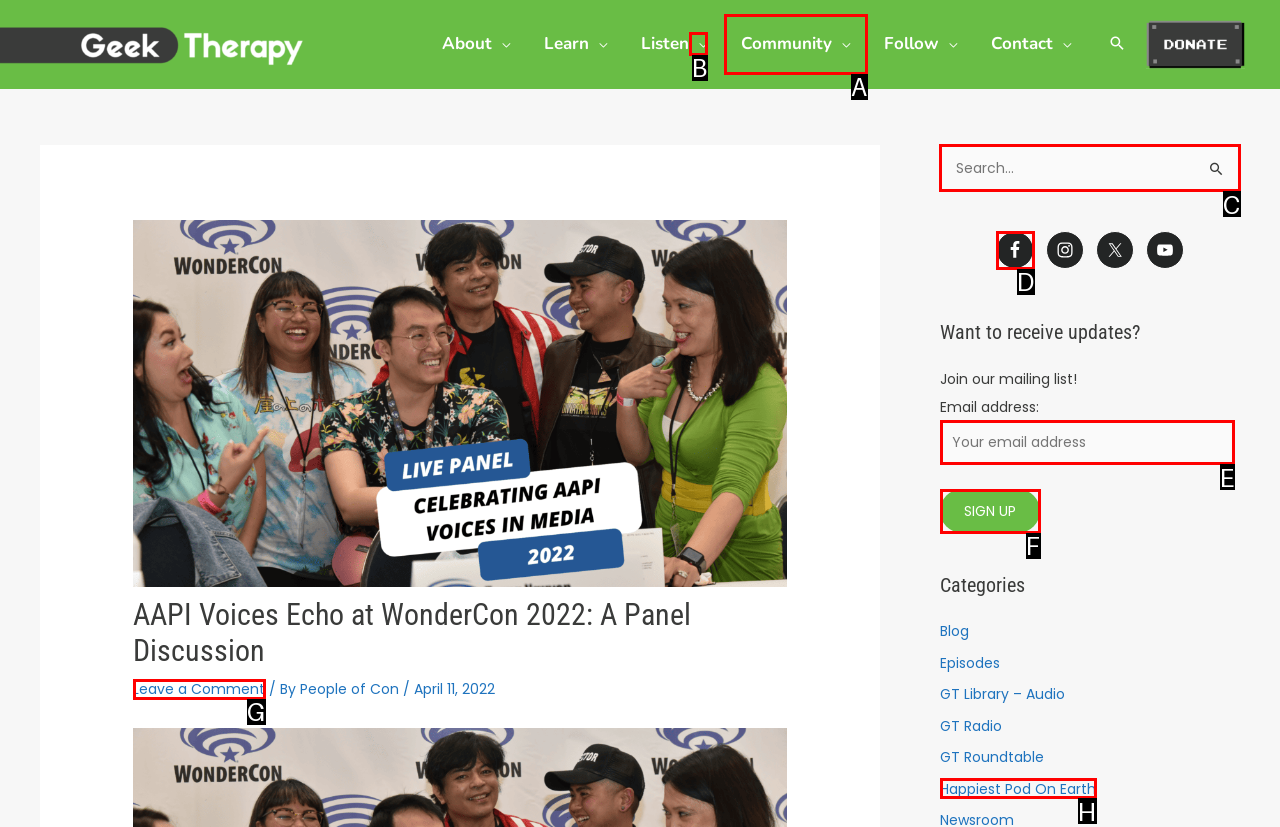Select the letter of the UI element you need to click to complete this task: Search for something.

C